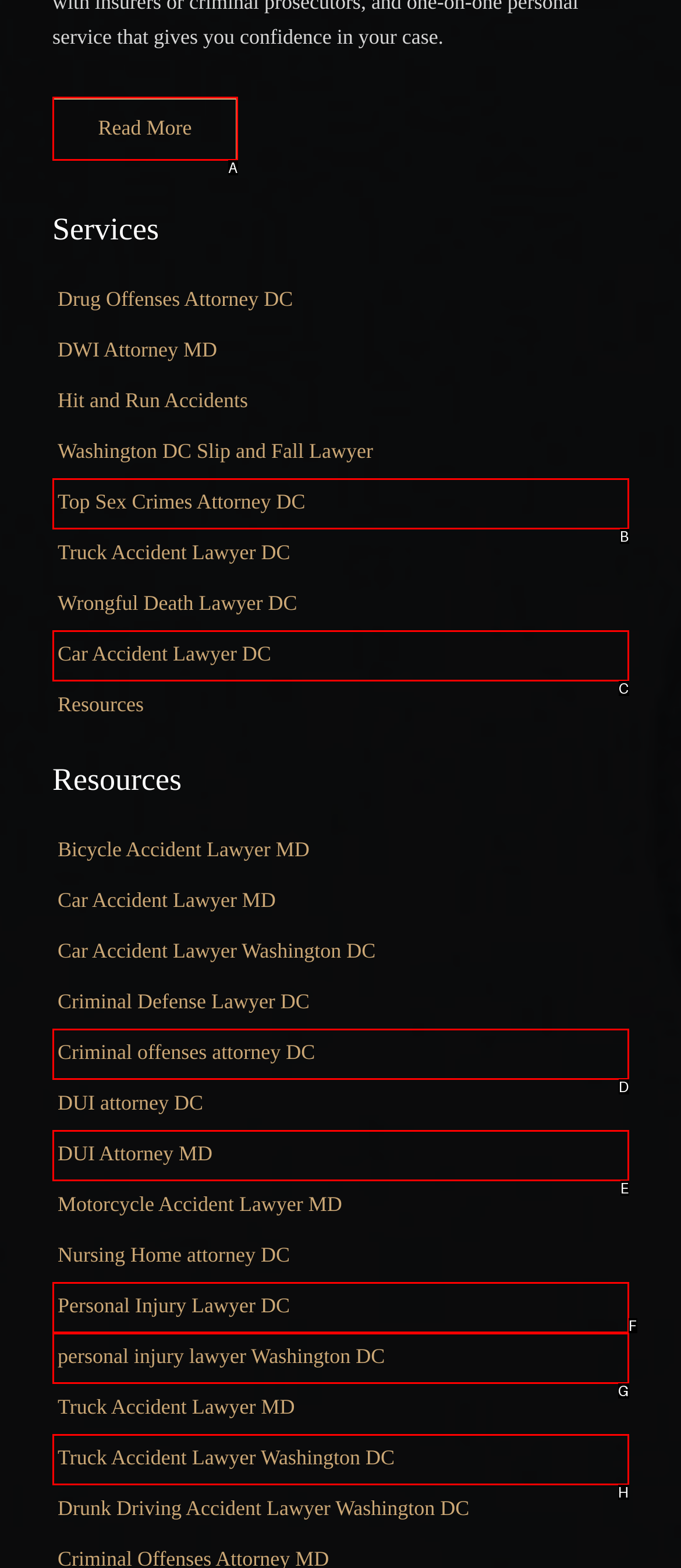Based on the element description: personal injury lawyer Washington DC, choose the HTML element that matches best. Provide the letter of your selected option.

G